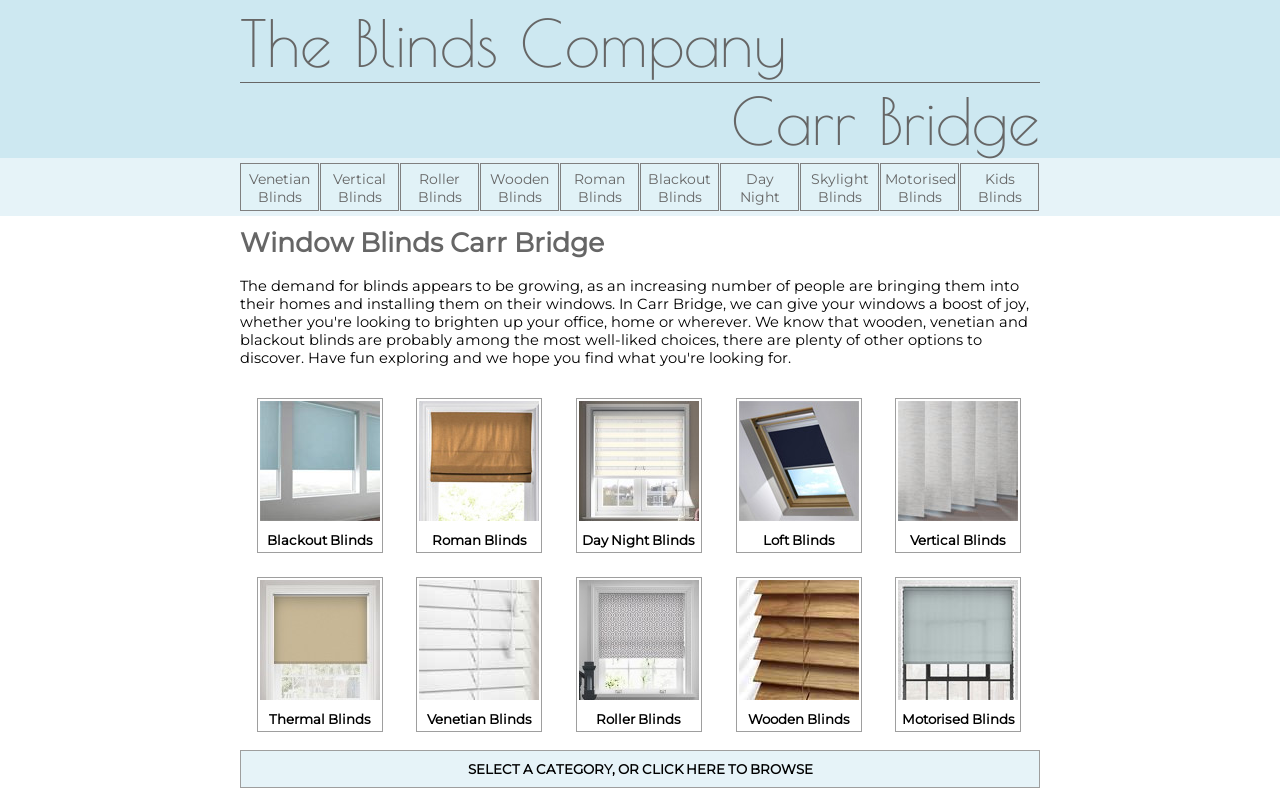Show the bounding box coordinates for the element that needs to be clicked to execute the following instruction: "Explore Motorised Blinds Carr Bridge". Provide the coordinates in the form of four float numbers between 0 and 1, i.e., [left, top, right, bottom].

[0.702, 0.876, 0.795, 0.916]